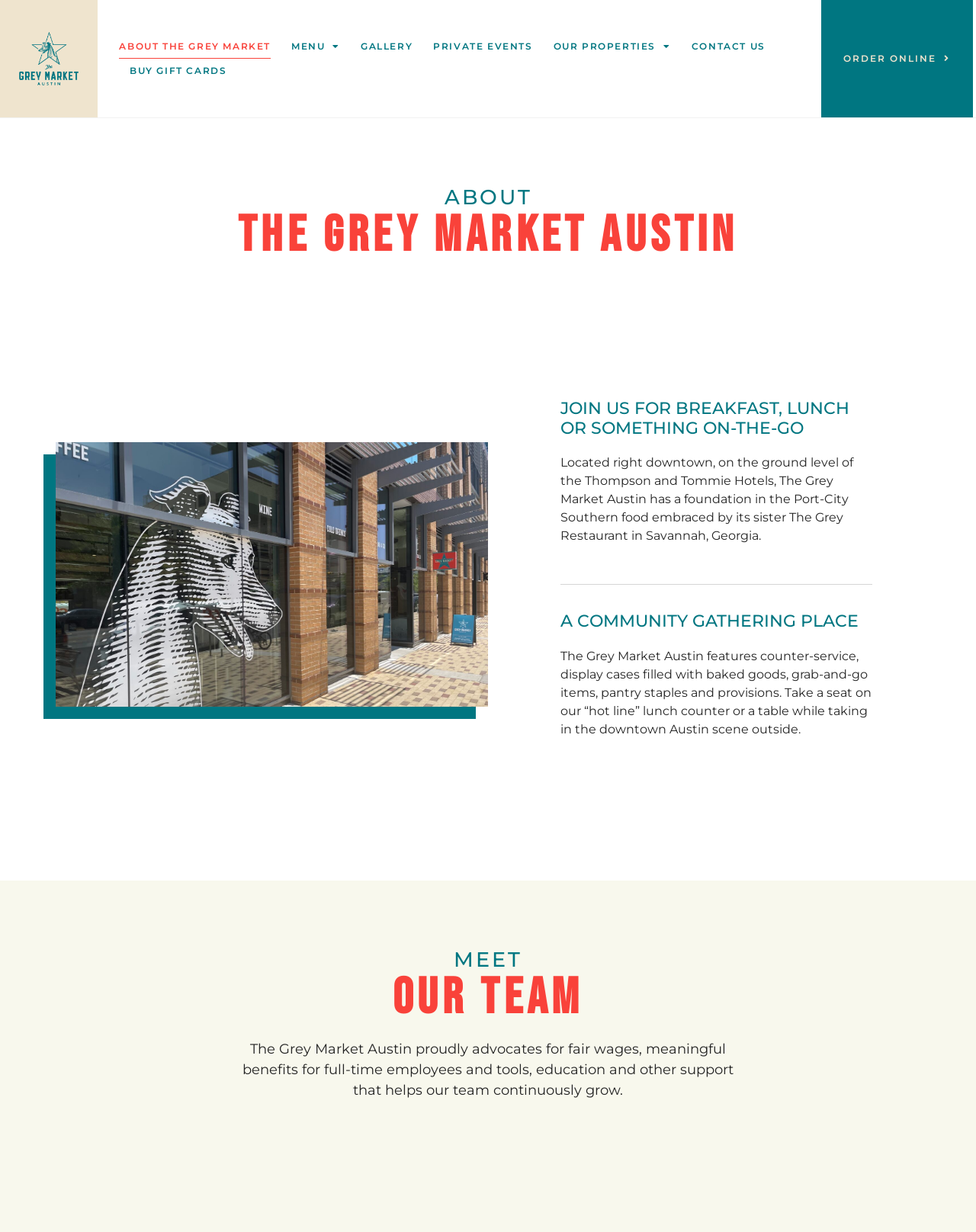Summarize the webpage in an elaborate manner.

The webpage is about The Grey Market Austin, a restaurant located in downtown Austin, on the ground level of the Thompson and Tommie Hotels. At the top, there are six navigation links: "ABOUT THE GREY MARKET", "MENU", "GALLERY", "PRIVATE EVENTS", "OUR PROPERTIES", and "CONTACT US". Below these links, there is a call-to-action button "ORDER ONLINE" on the right side.

The main content area is divided into sections. The first section has a heading "ABOUT" followed by a subheading "THE GREY MARKET AUSTIN". Below this, there is a paragraph describing the restaurant's concept, mentioning its foundation in Southern food and its sister restaurant in Savannah, Georgia.

The next section has a heading "JOIN US FOR BREAKFAST, LUNCH OR SOMETHING ON-THE-GO" and describes the restaurant's features, including counter-service, display cases, and a lunch counter with a view of downtown Austin.

Further down, there is a section with a heading "A COMMUNITY GATHERING PLACE" followed by a paragraph describing the restaurant's atmosphere and offerings. 

Finally, there is a section with a heading "MEET OUR TEAM" and a subheading "OUR TEAM", which includes a paragraph about the restaurant's advocacy for fair wages and benefits for its employees.